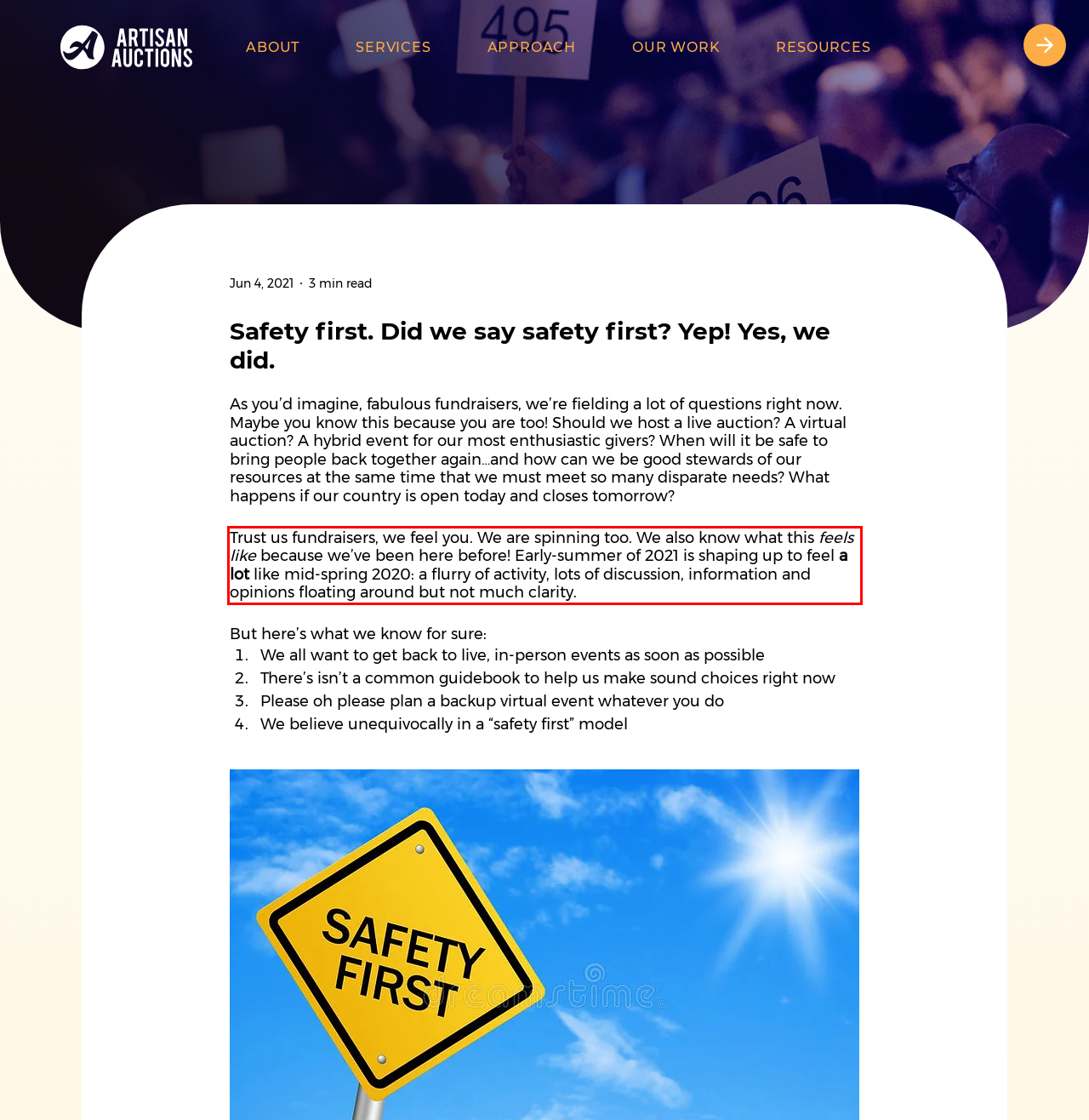The screenshot provided shows a webpage with a red bounding box. Apply OCR to the text within this red bounding box and provide the extracted content.

Trust us fundraisers, we feel you. We are spinning too. We also know what this feels like because we’ve been here before! Early-summer of 2021 is shaping up to feel a lot like mid-spring 2020: a flurry of activity, lots of discussion, information and opinions floating around but not much clarity.